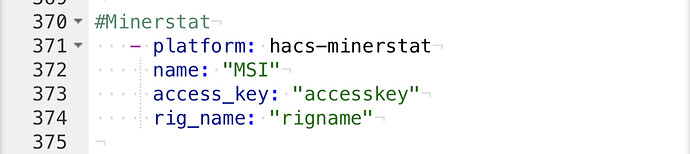What is the format of the text in the configuration file?
Provide a one-word or short-phrase answer based on the image.

Coding style